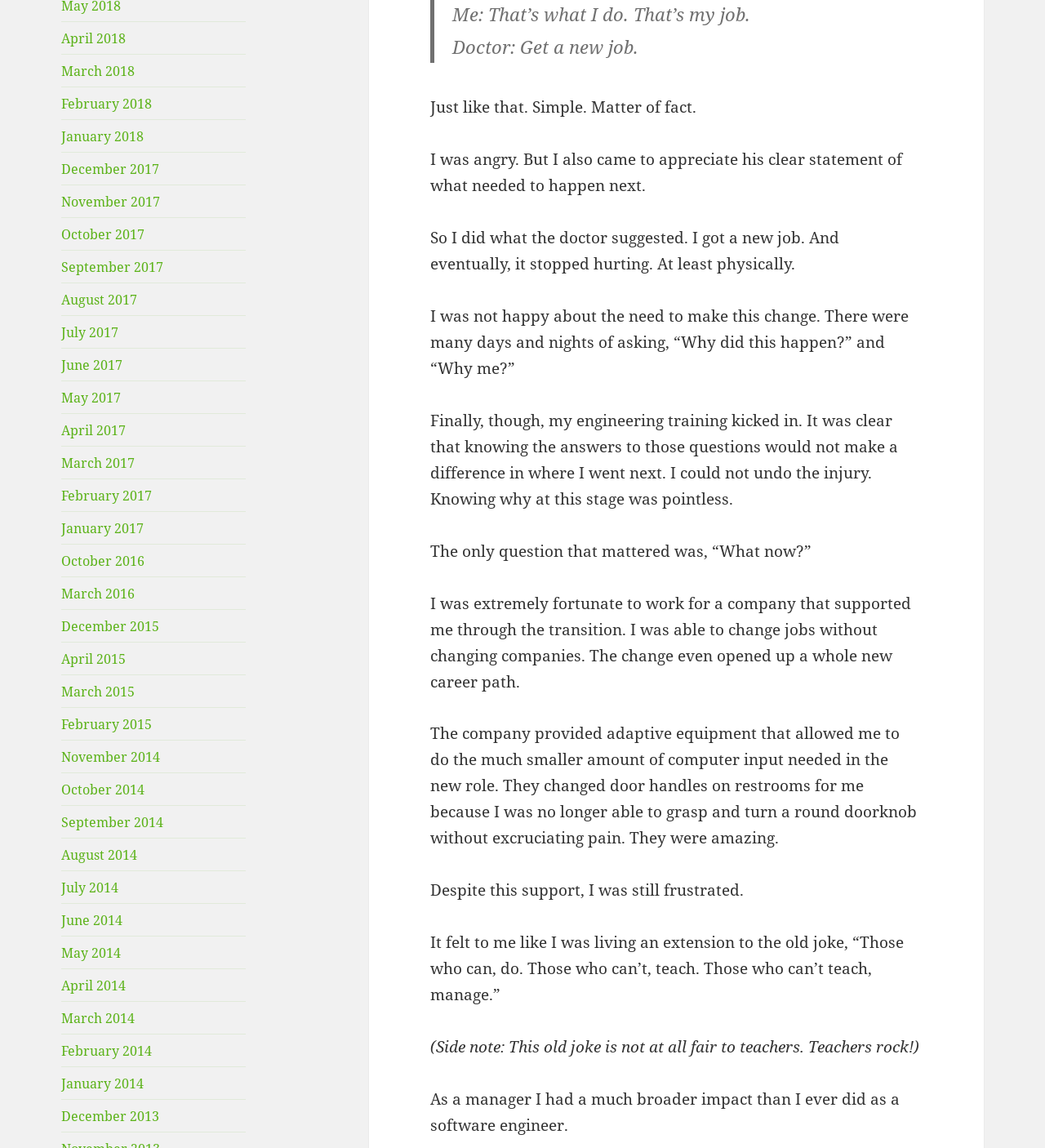Based on the visual content of the image, answer the question thoroughly: What did the doctor suggest to the author?

The author quotes the doctor as saying 'Get a new job' in response to their injury, which led to the author changing careers.